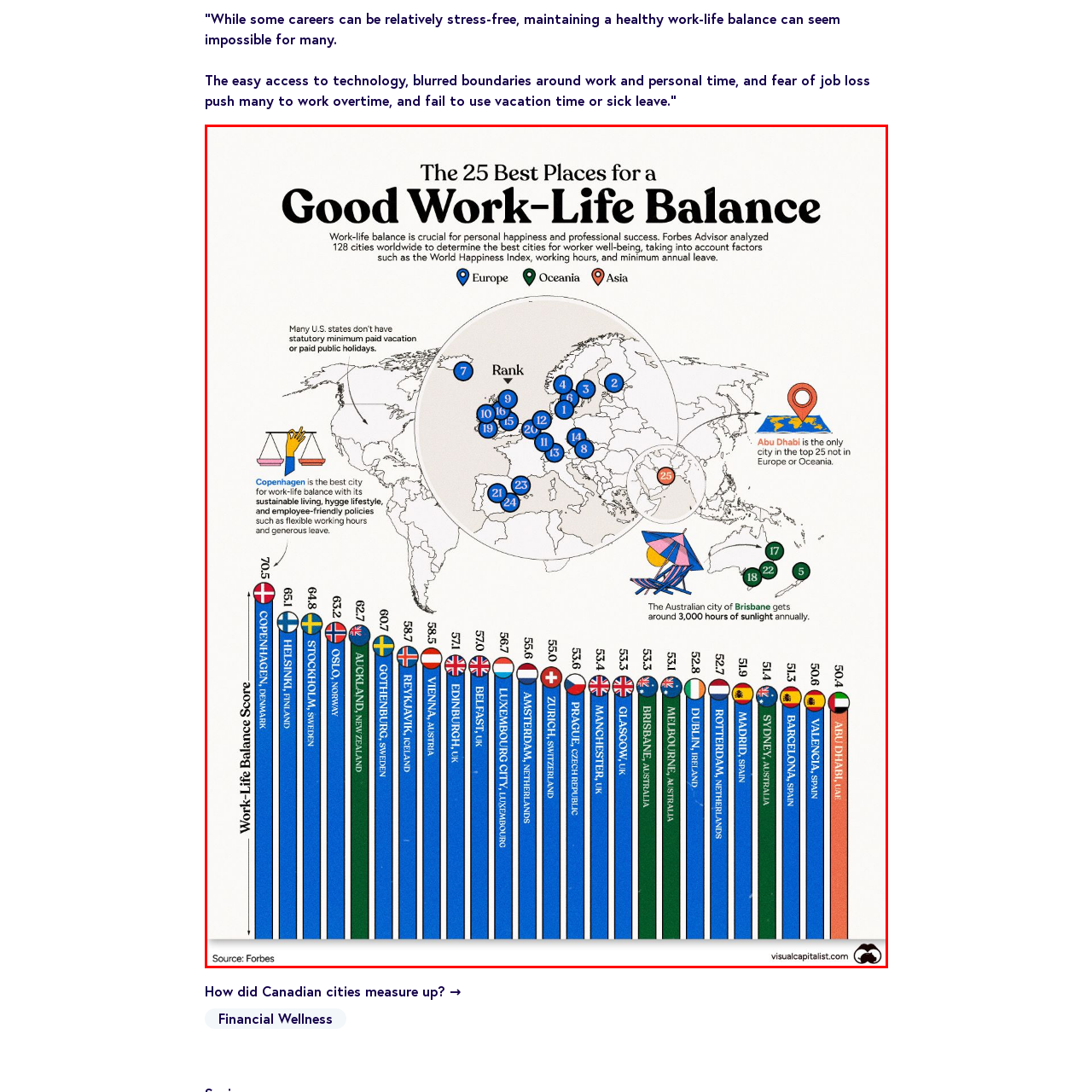Analyze the picture enclosed by the red bounding box and provide a single-word or phrase answer to this question:
What type of graph is used to display scores for each city?

Bar graph